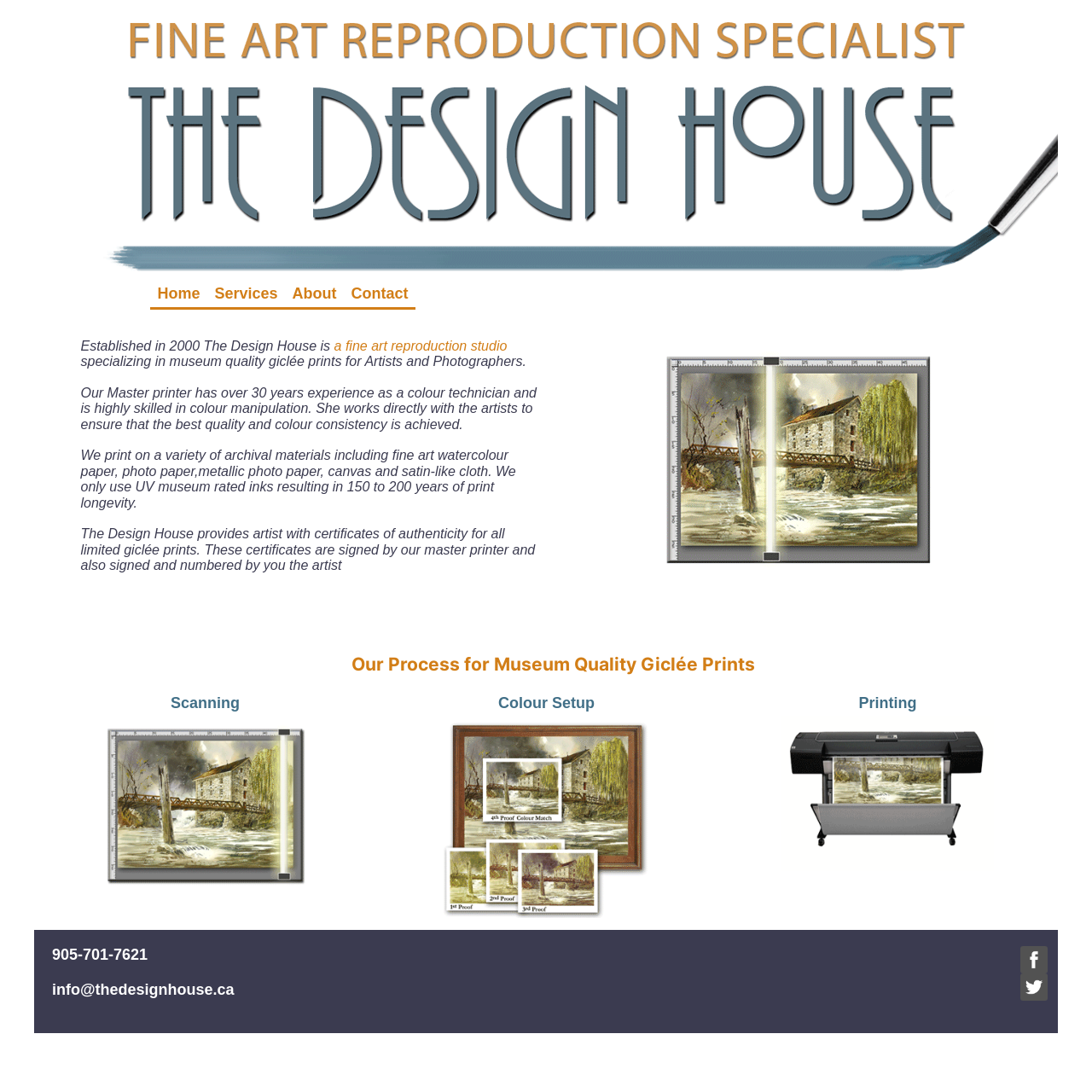Please determine the bounding box coordinates of the area that needs to be clicked to complete this task: 'Learn about Scanning process'. The coordinates must be four float numbers between 0 and 1, formatted as [left, top, right, bottom].

[0.149, 0.632, 0.226, 0.656]